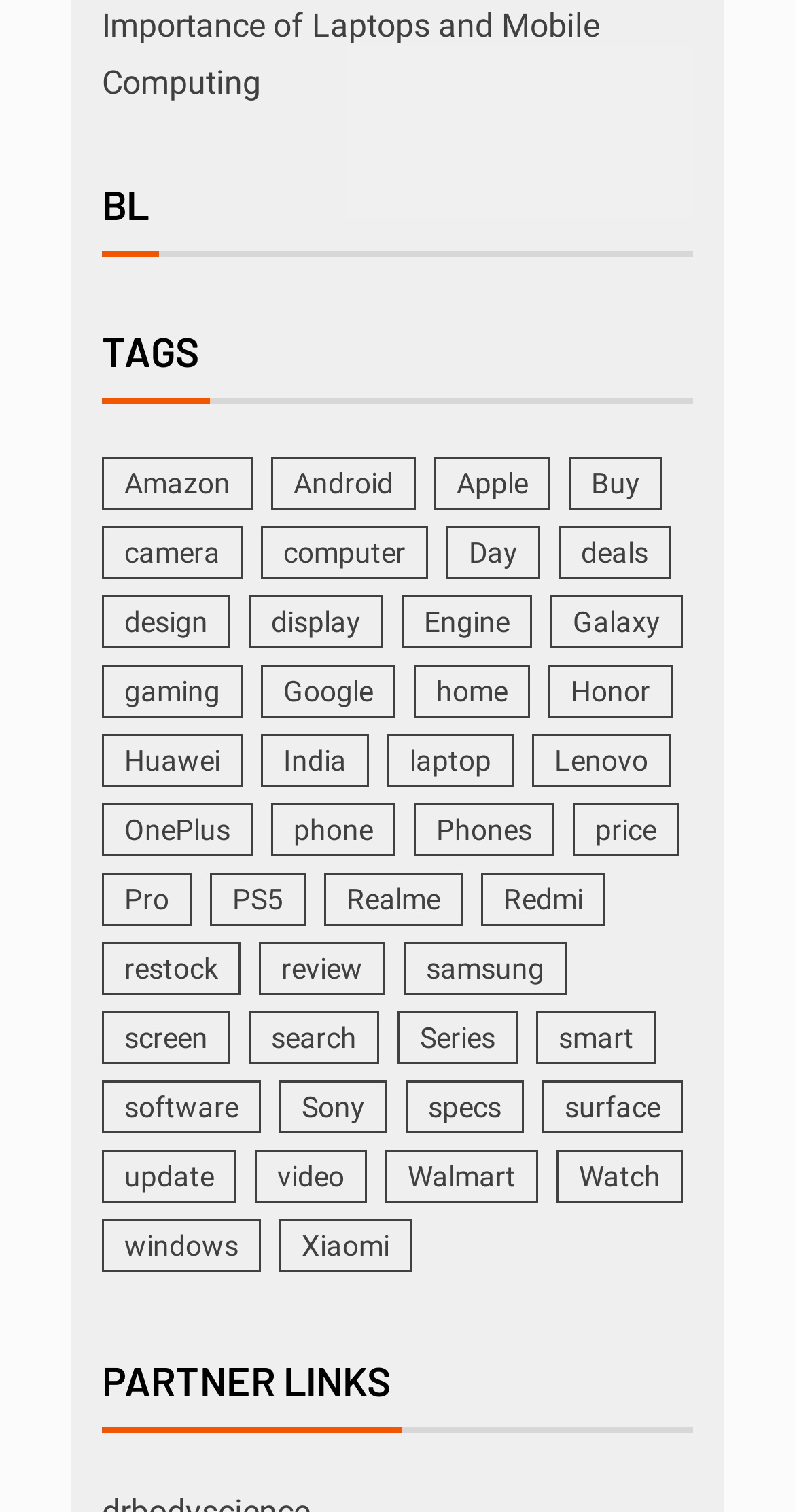Please specify the bounding box coordinates for the clickable region that will help you carry out the instruction: "Click on 'Importance of Laptops and Mobile Computing'".

[0.128, 0.005, 0.754, 0.067]